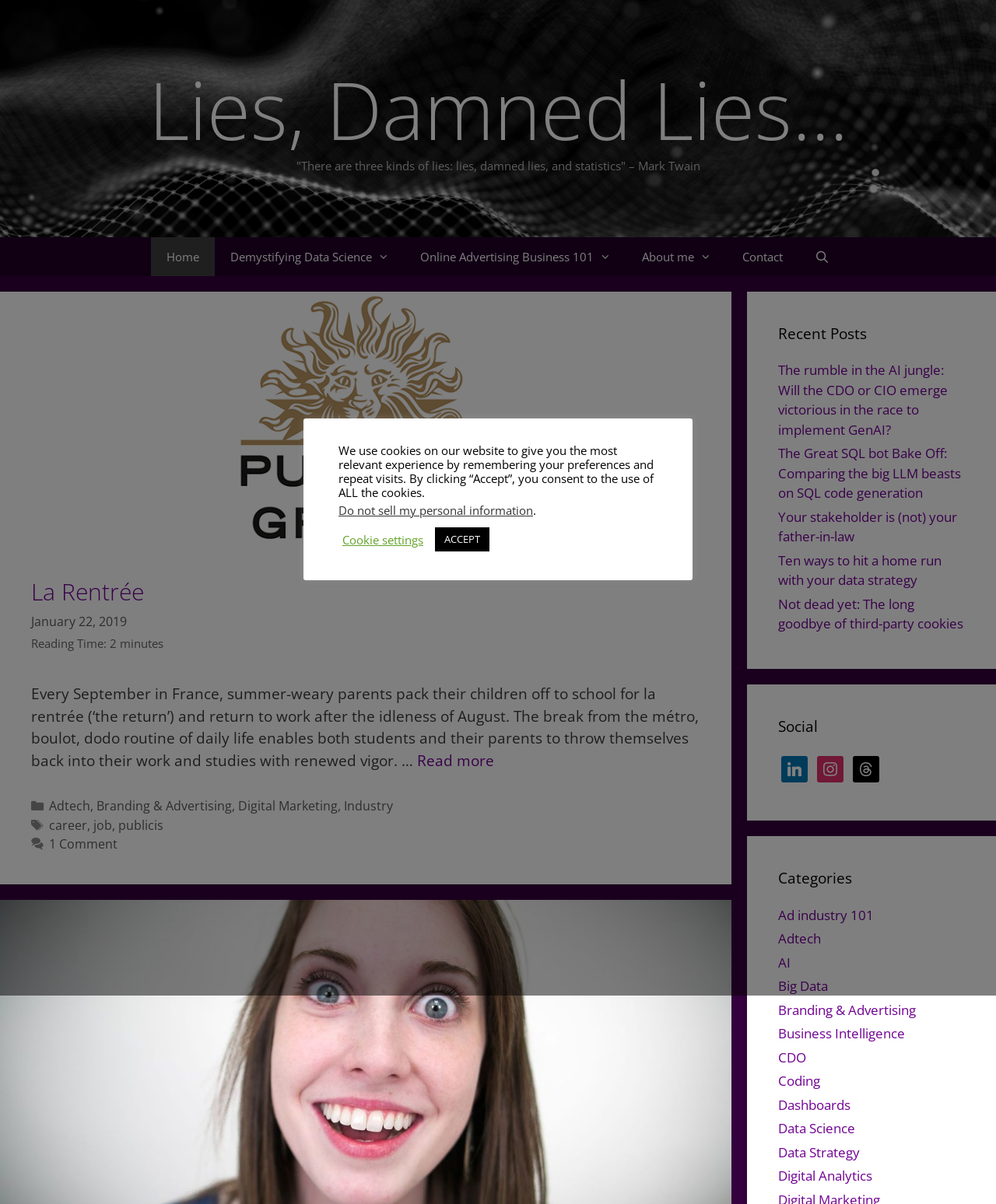What is the topic of the article 'La Rentrée'?
Use the image to answer the question with a single word or phrase.

Back to school in France